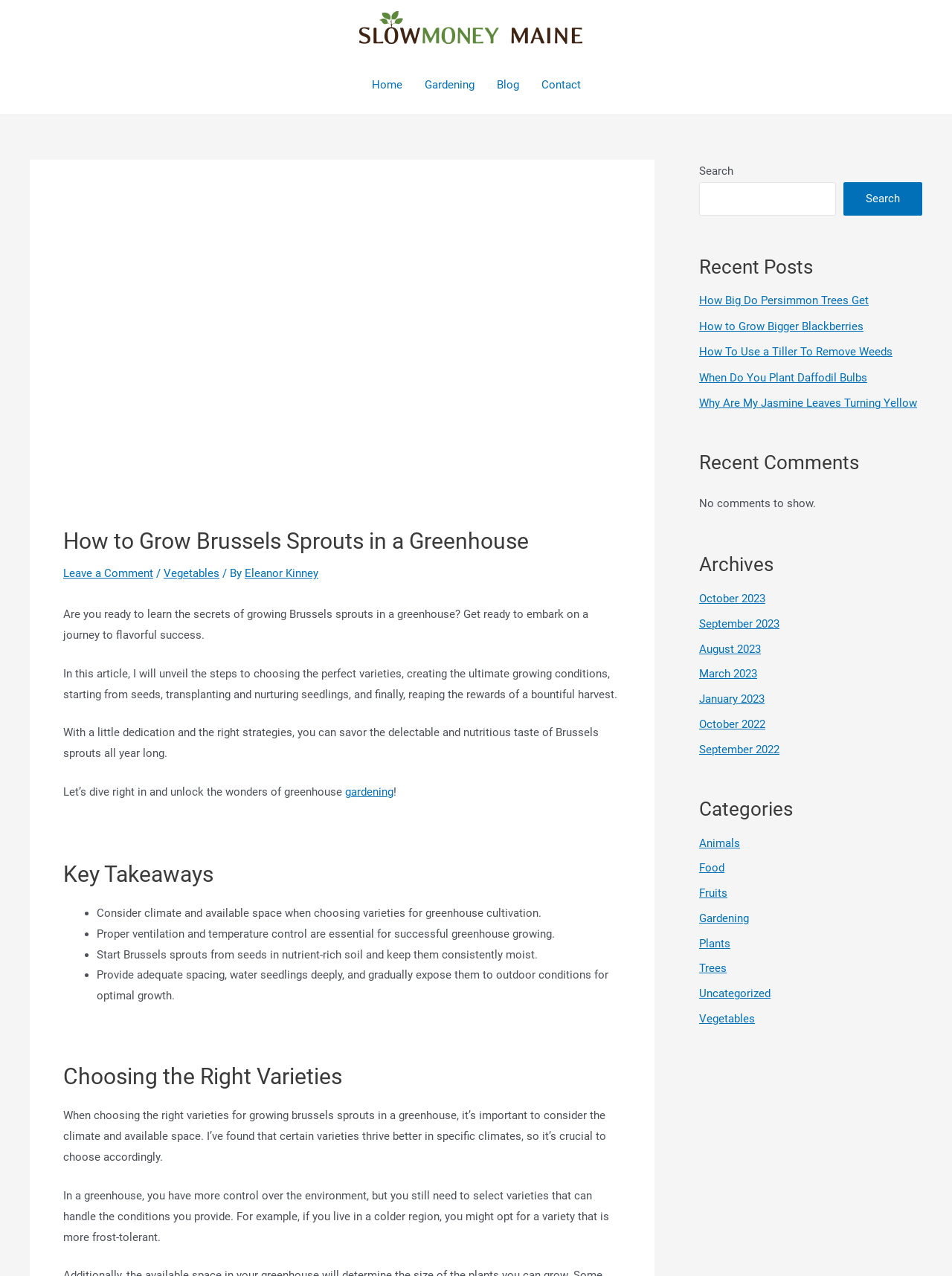Find the bounding box coordinates of the area that needs to be clicked in order to achieve the following instruction: "Click on the 'Home' link". The coordinates should be specified as four float numbers between 0 and 1, i.e., [left, top, right, bottom].

[0.379, 0.043, 0.434, 0.09]